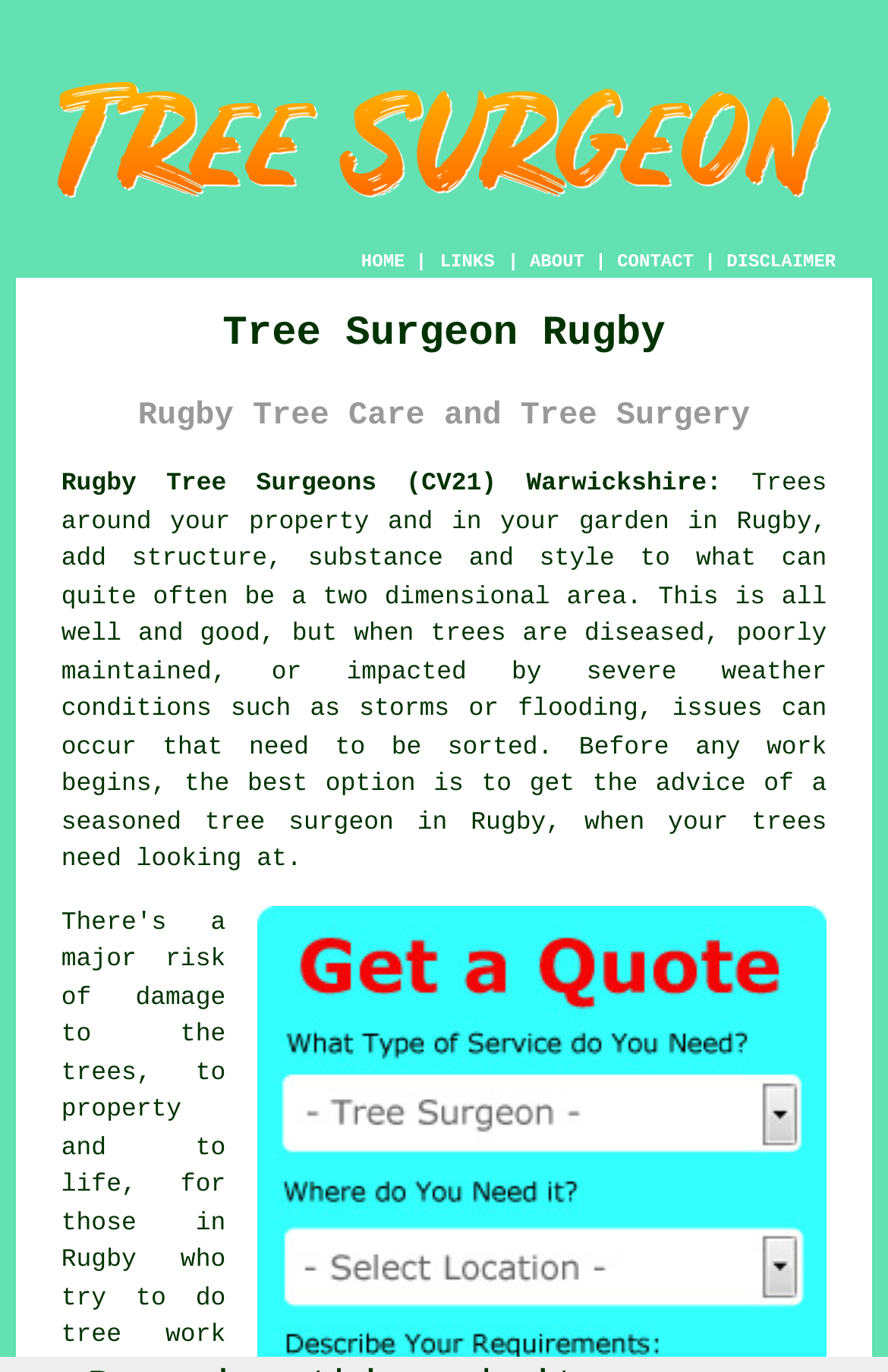From the screenshot, find the bounding box of the UI element matching this description: "tree surgeon". Supply the bounding box coordinates in the form [left, top, right, bottom], each a float between 0 and 1.

[0.231, 0.59, 0.443, 0.61]